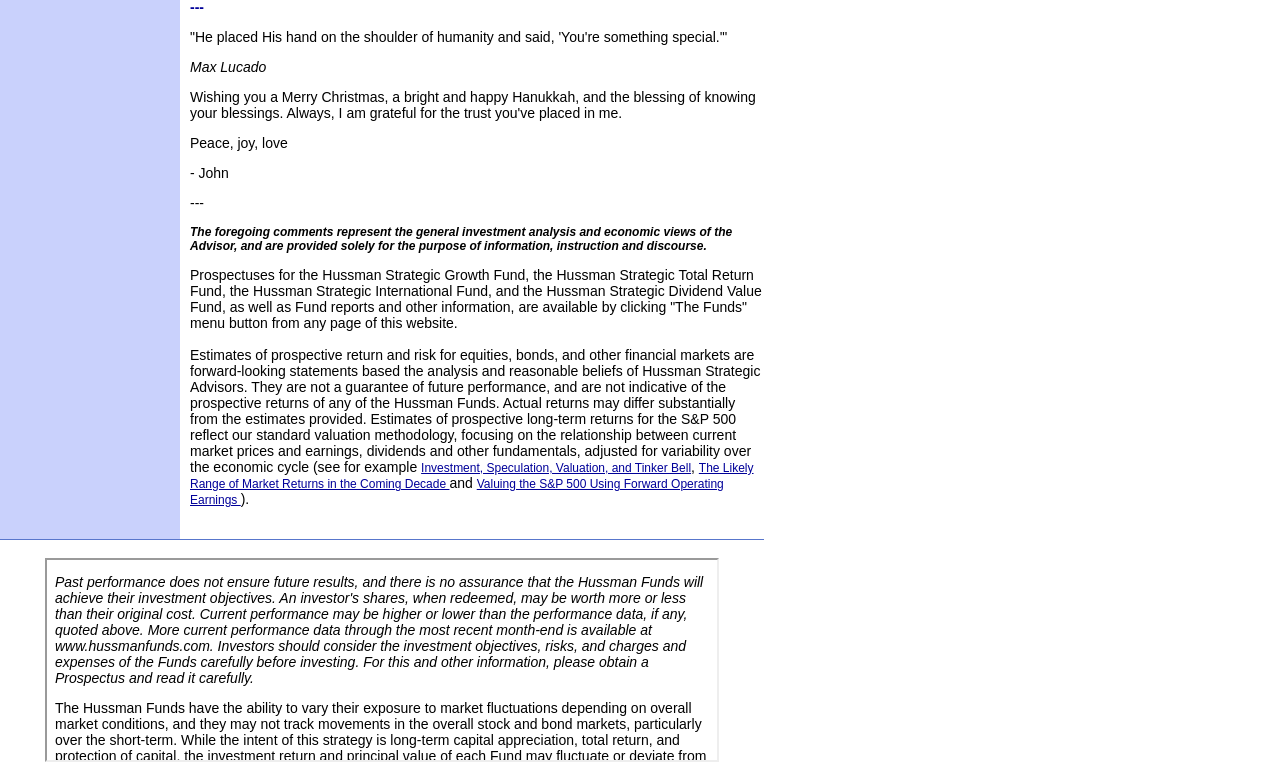What is the content of the iframe?
Identify the answer in the screenshot and reply with a single word or phrase.

Unknown